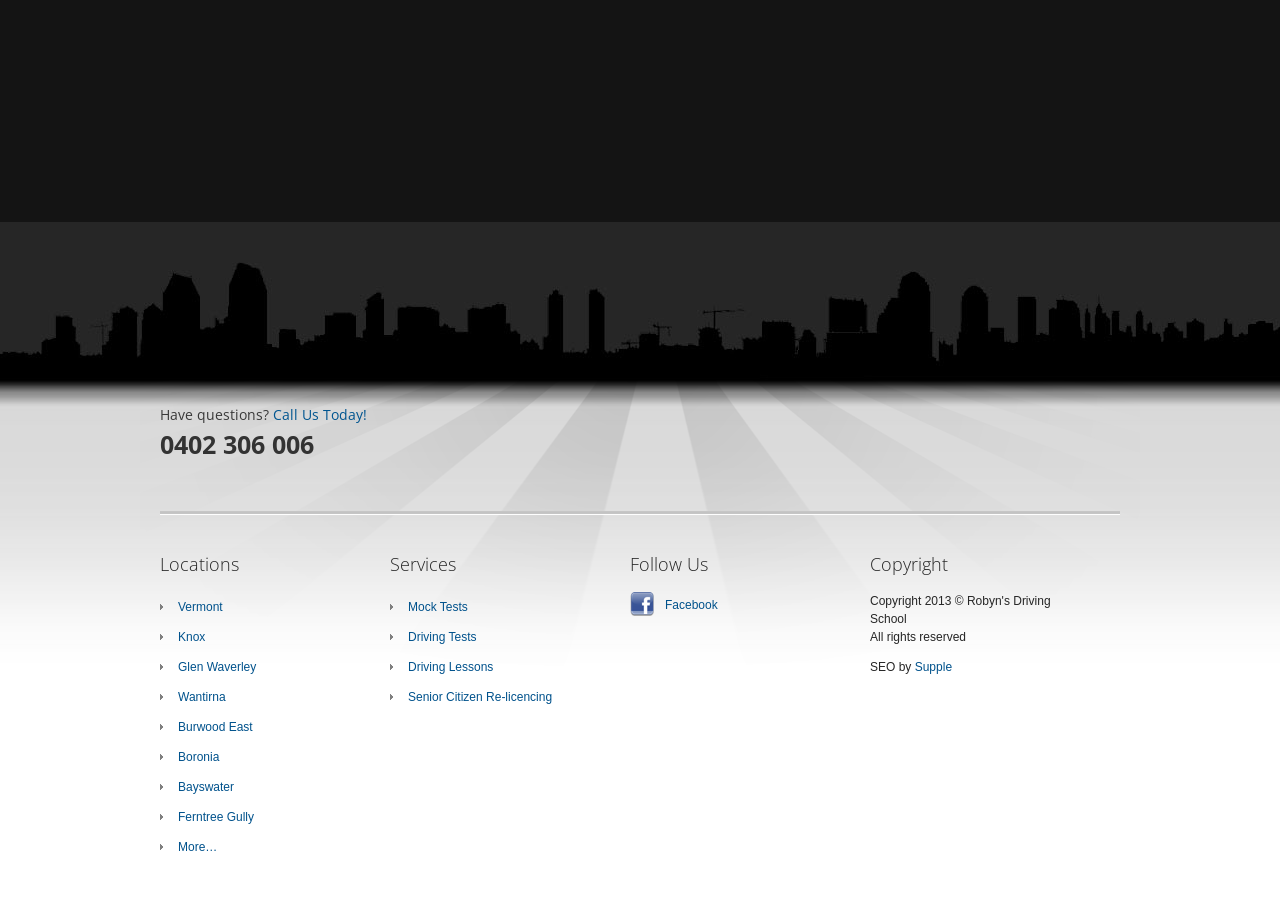Identify and provide the bounding box coordinates of the UI element described: "Driving Lessons". The coordinates should be formatted as [left, top, right, bottom], with each number being a float between 0 and 1.

[0.319, 0.736, 0.385, 0.751]